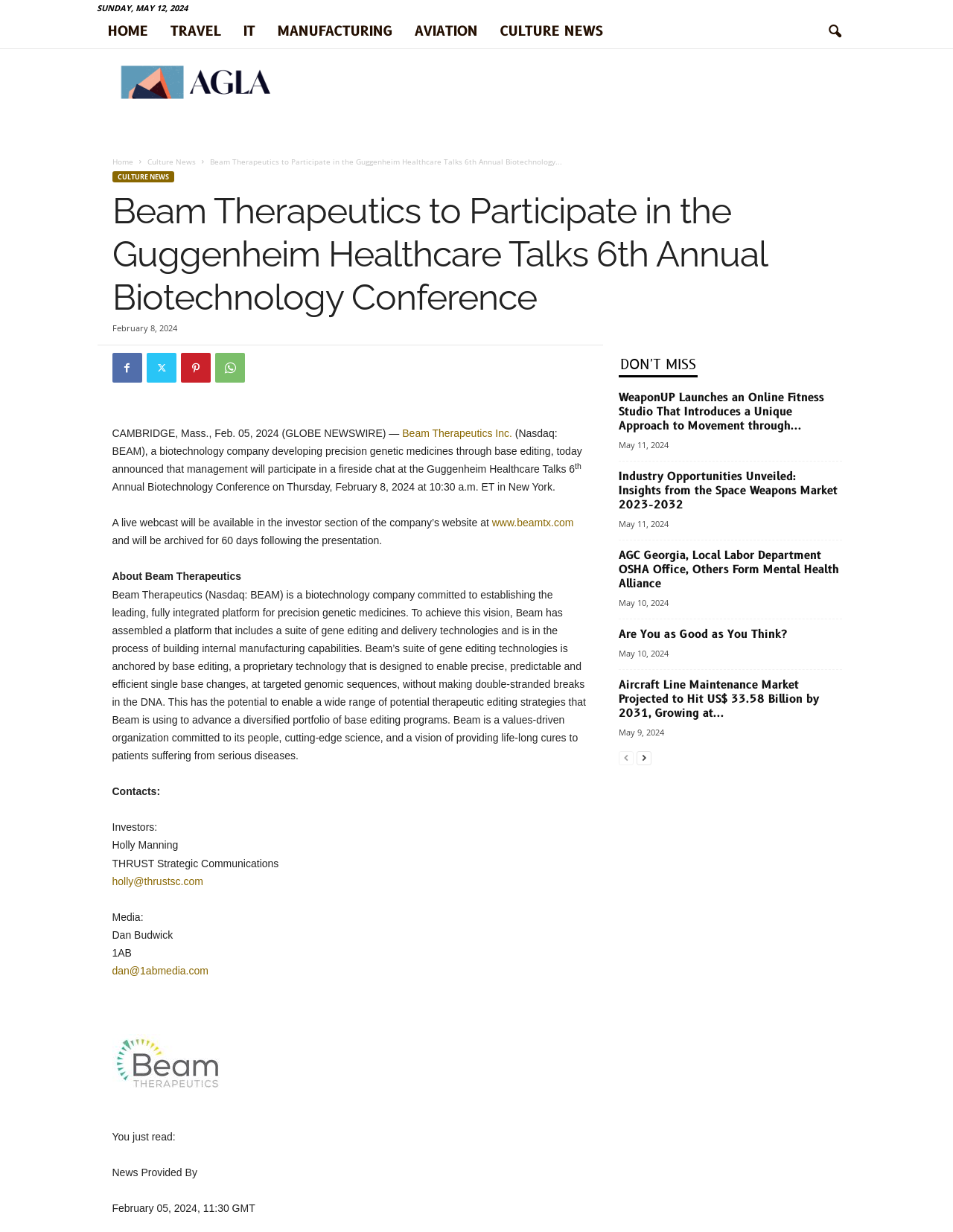Extract the main title from the webpage.

Beam Therapeutics to Participate in the Guggenheim Healthcare Talks 6th Annual Biotechnology Conference